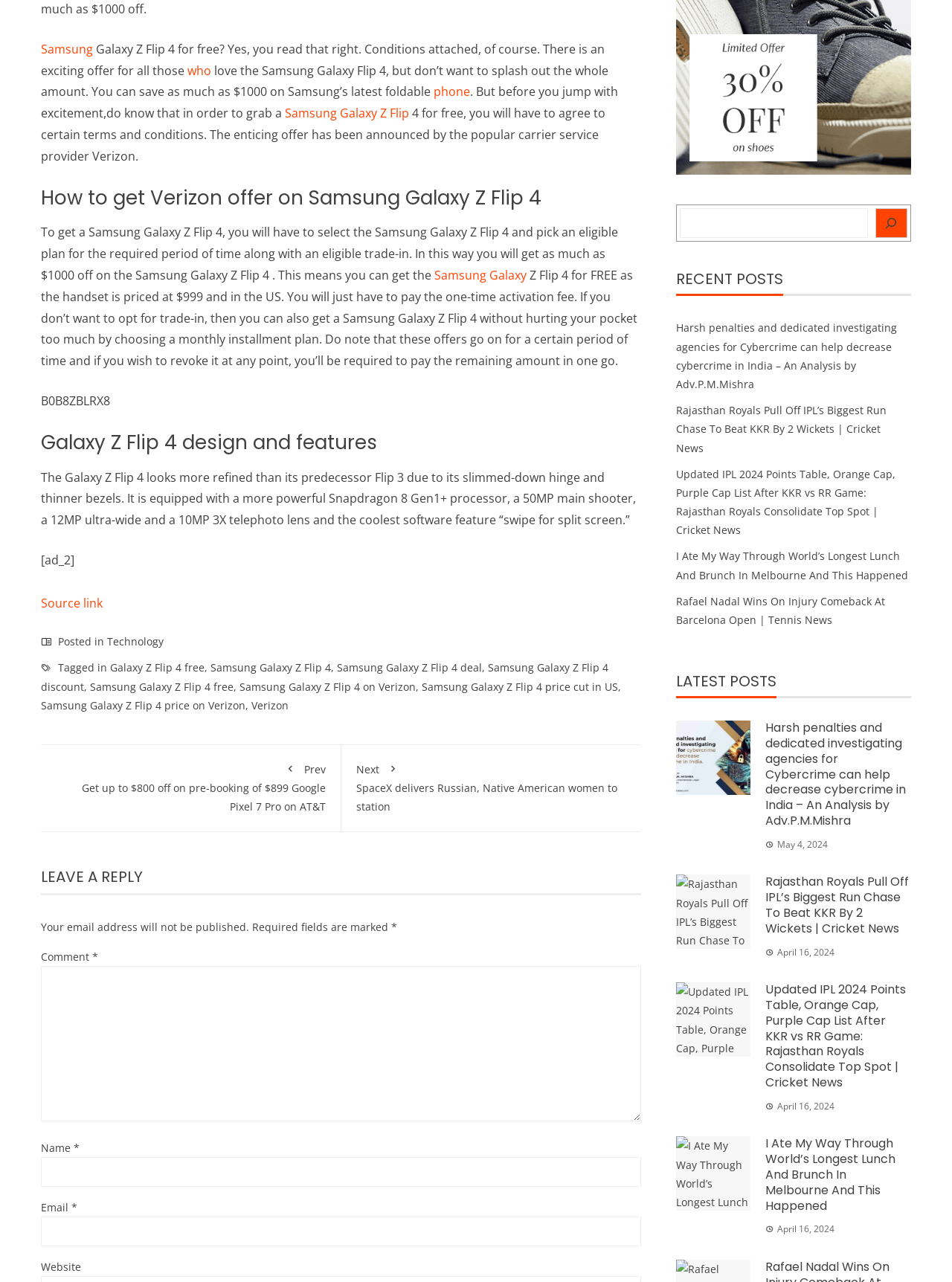Find the bounding box coordinates corresponding to the UI element with the description: "parent_node: Email * aria-describedby="email-notes" name="email"". The coordinates should be formatted as [left, top, right, bottom], with values as floats between 0 and 1.

[0.043, 0.949, 0.674, 0.972]